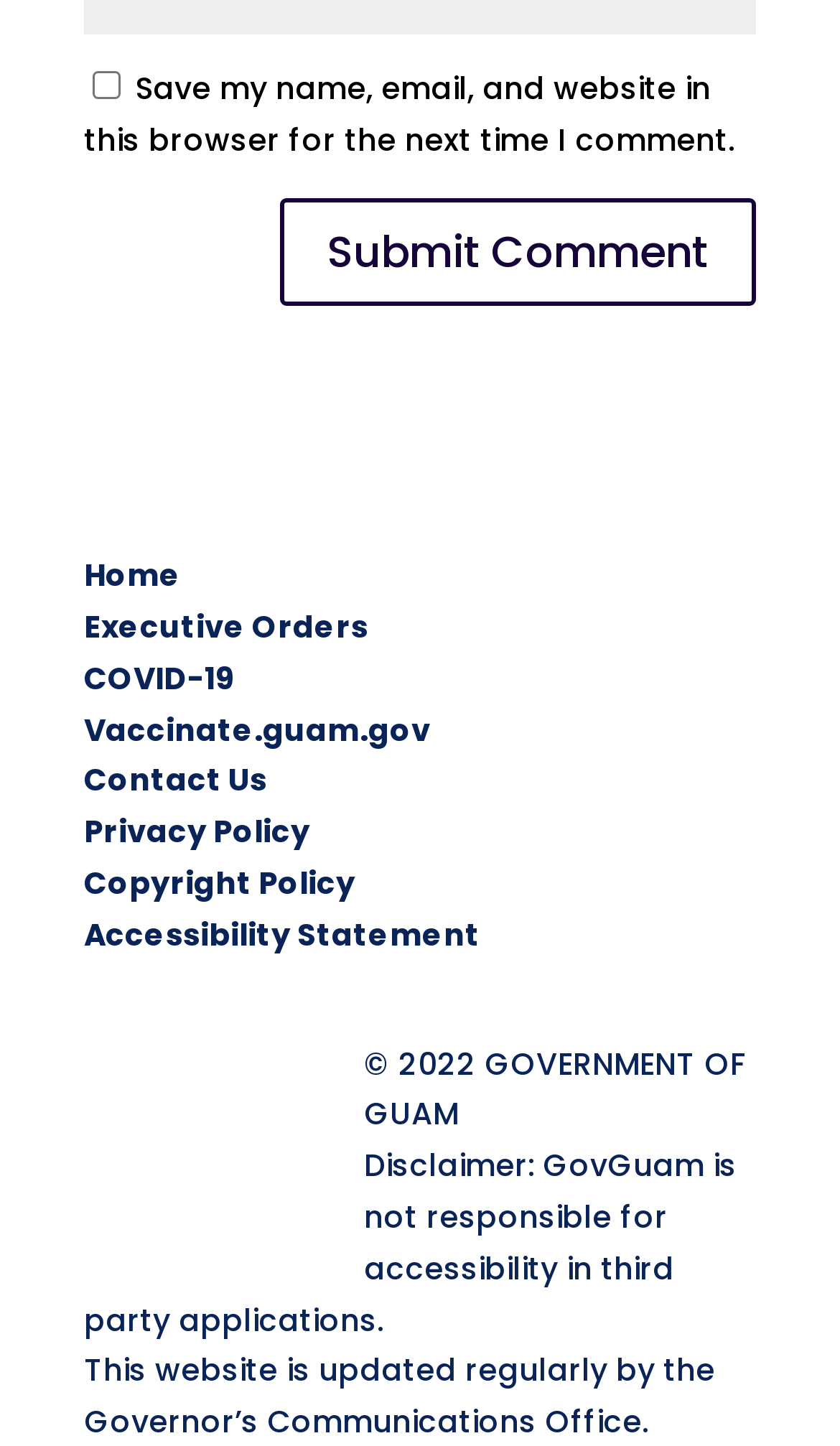How many StaticText elements are at the bottom of the webpage?
Based on the image content, provide your answer in one word or a short phrase.

3